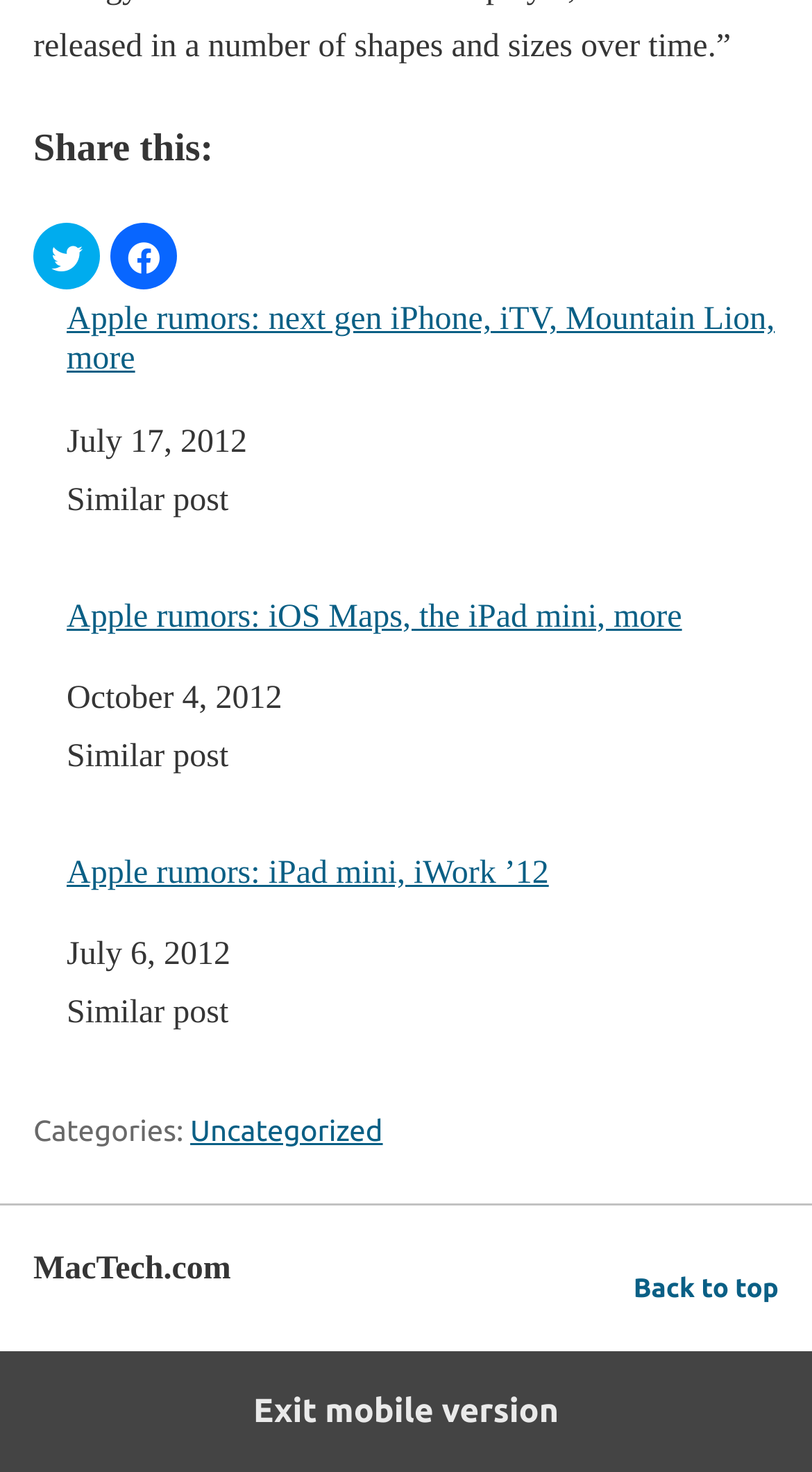What is the category of the post?
Refer to the image and provide a concise answer in one word or phrase.

Uncategorized